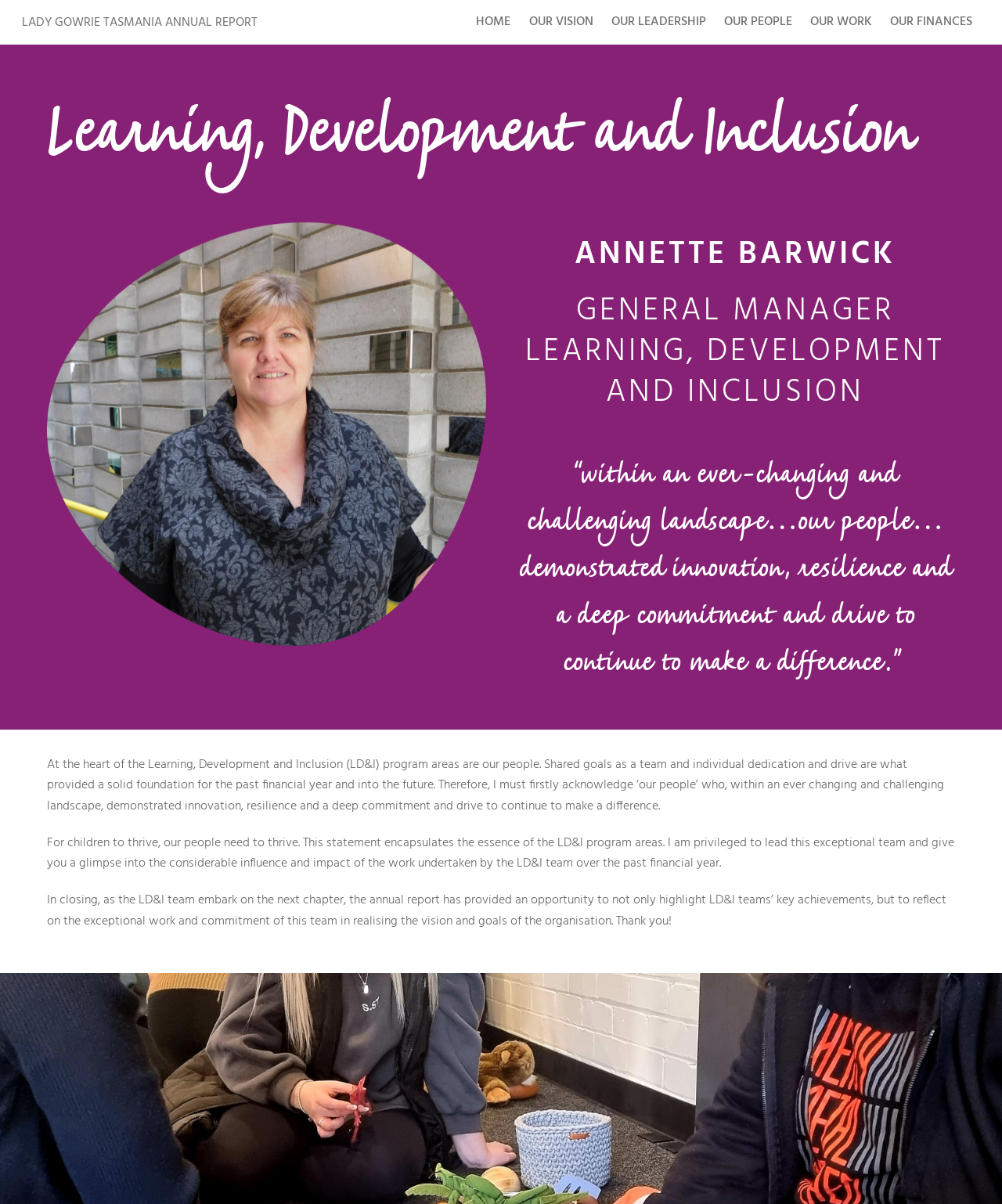Describe all the key features and sections of the webpage thoroughly.

The webpage is an annual report for Lady Gowrie Tasmania, focusing on Learning, Development, and Inclusion. At the top, there are six navigation links: "HOME", "OUR VISION", "OUR LEADERSHIP", "OUR PEOPLE", "OUR WORK", and "OUR FINANCES", aligned horizontally across the page.

Below the navigation links, there is a large heading that reads "Learning, Development and Inclusion". To the right of this heading, there is an image of Annette Barwick, accompanied by her name and title, "GENERAL MANAGER LEARNING, DEVELOPMENT AND INCLUSION".

Below Annette's image, there is a quote from her, praising the team's innovation, resilience, and commitment to making a difference. This quote is followed by three paragraphs of text, which discuss the importance of the team's dedication and drive, the need for the team to thrive in order for children to thrive, and the impact of the LD&I team's work over the past financial year.

At the very bottom of the page, there is a "Back To Top" link, located near the right edge of the page.